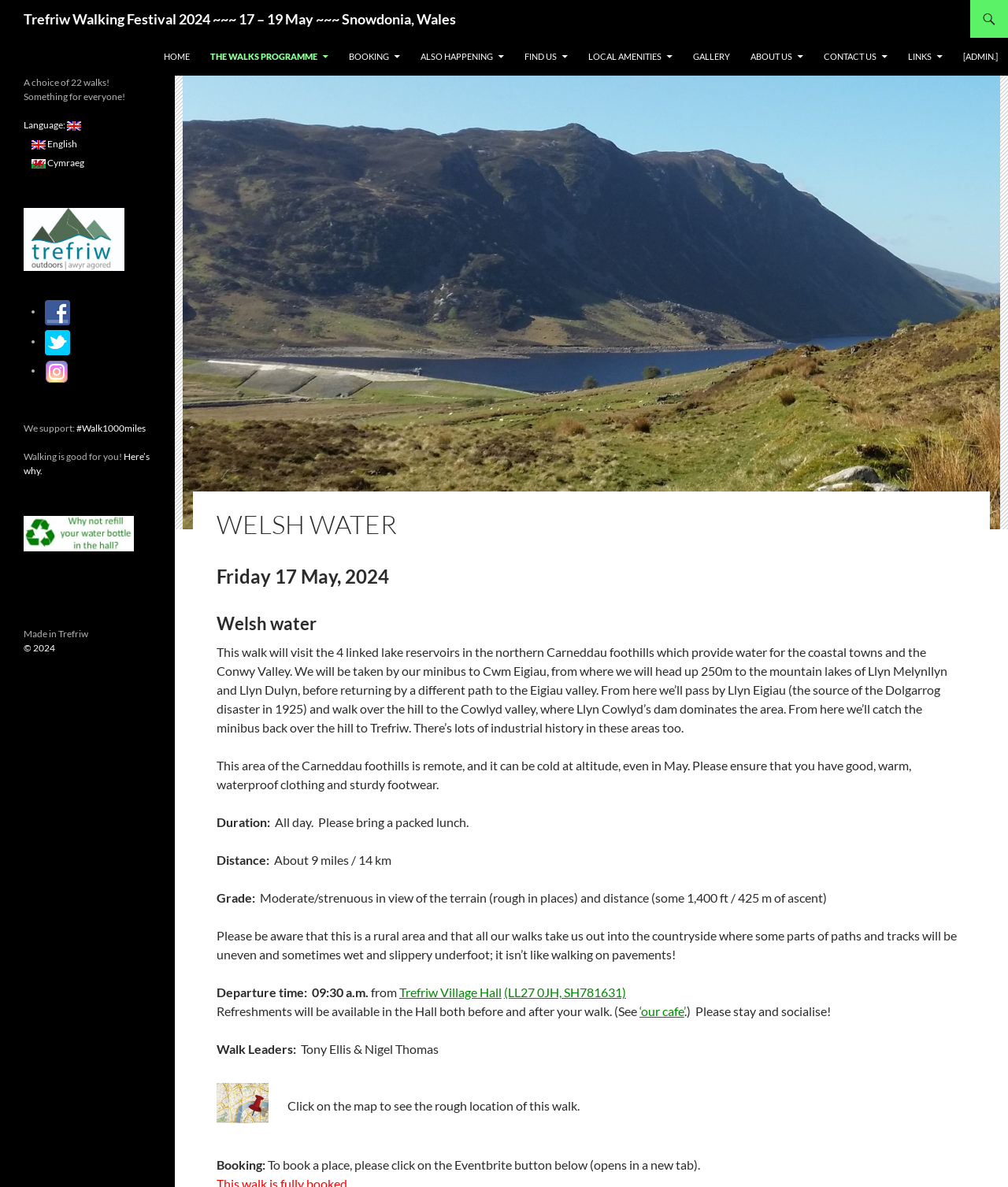Bounding box coordinates should be in the format (top-left x, top-left y, bottom-right x, bottom-right y) and all values should be floating point numbers between 0 and 1. Determine the bounding box coordinate for the UI element described as: (LL27 0JH, SH781631)

[0.5, 0.829, 0.621, 0.842]